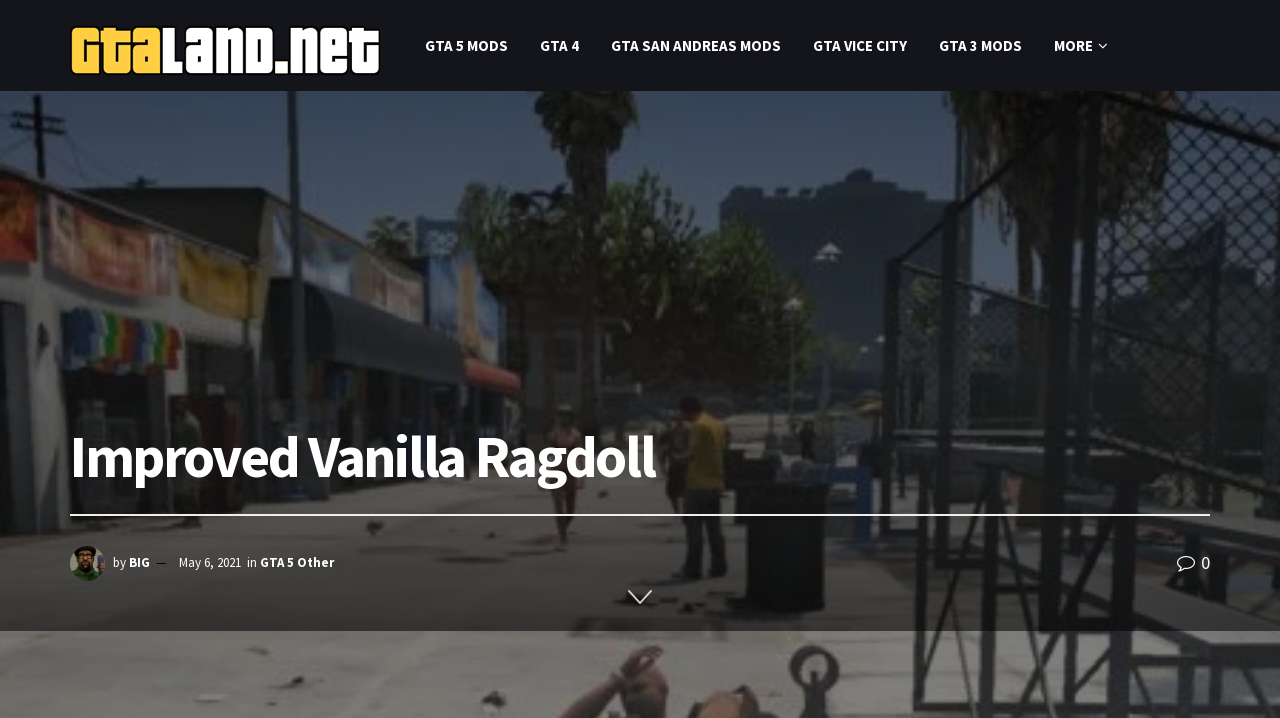Provide a thorough description of the webpage you see.

This webpage is about the Improved Vanilla Ragdoll mod for Grand Theft Auto (GTA) 5. At the top left, there is a logo of GTA Land, which is an image linked to another webpage. Below the logo, there is a navigation menu with links to other GTA-related pages, including GTA 5 MODS, GTA 4, GTA SAN ANDREAS MODS, GTA VICE CITY, GTA 3 MODS, and MORE.

The main content of the page is focused on the Improved Vanilla Ragdoll mod, with a heading that spans almost the entire width of the page. Below the heading, there is a large image labeled "BIG", followed by the text "by" and a link to the author's name, BIG. The mod's release date, May 6, 2021, is also mentioned, along with a link to the GTA 5 Other category.

At the bottom of the page, there is another navigation menu with links to the Home page, GTA 5 Mods, and GTA 5 Other. There is also a button with a star icon and the text "0", which likely represents a rating or favorite system. Overall, the page is dedicated to providing information and resources about the Improved Vanilla Ragdoll mod for GTA 5.